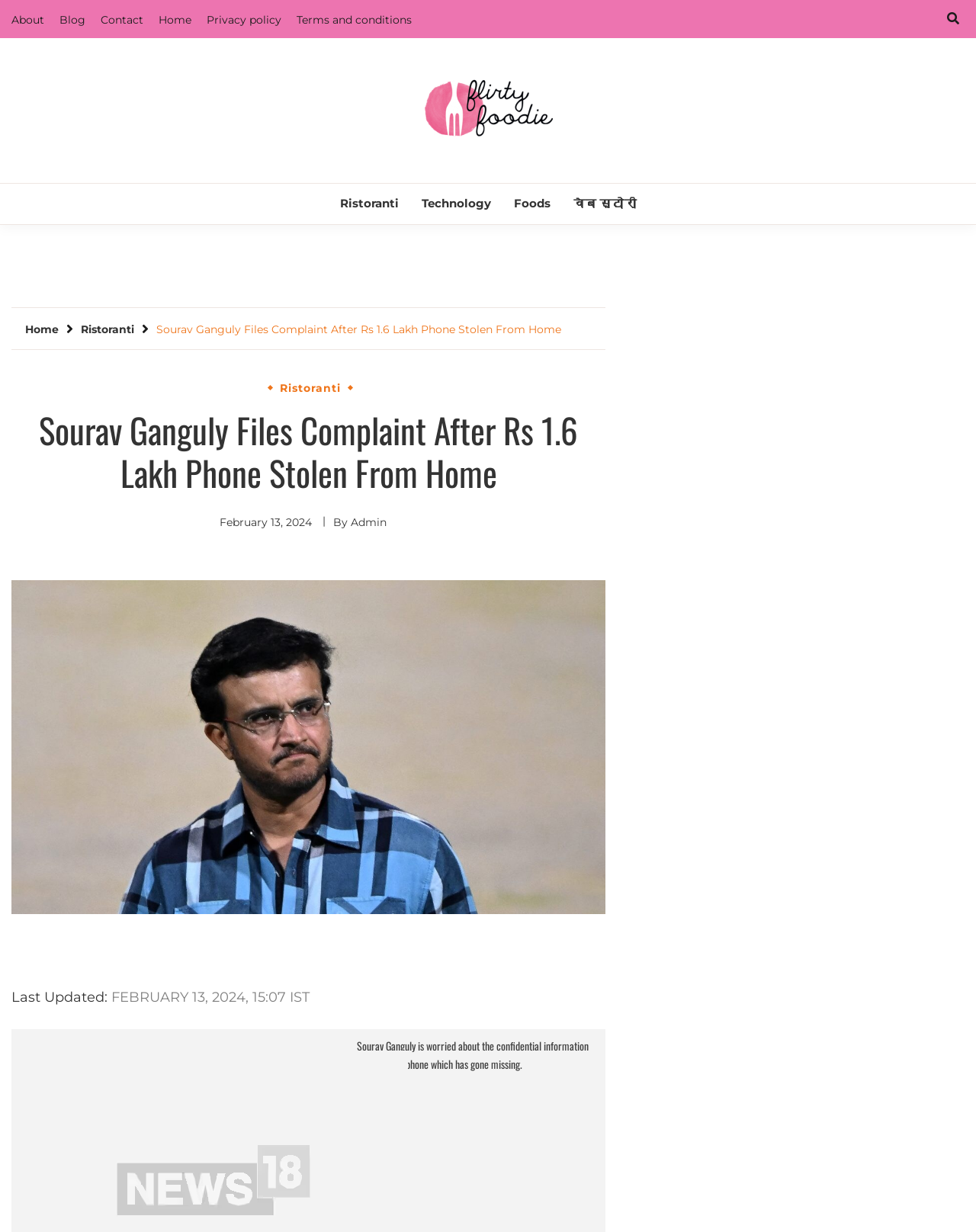Identify the bounding box for the described UI element. Provide the coordinates in (top-left x, top-left y, bottom-right x, bottom-right y) format with values ranging from 0 to 1: Admin

[0.359, 0.418, 0.396, 0.429]